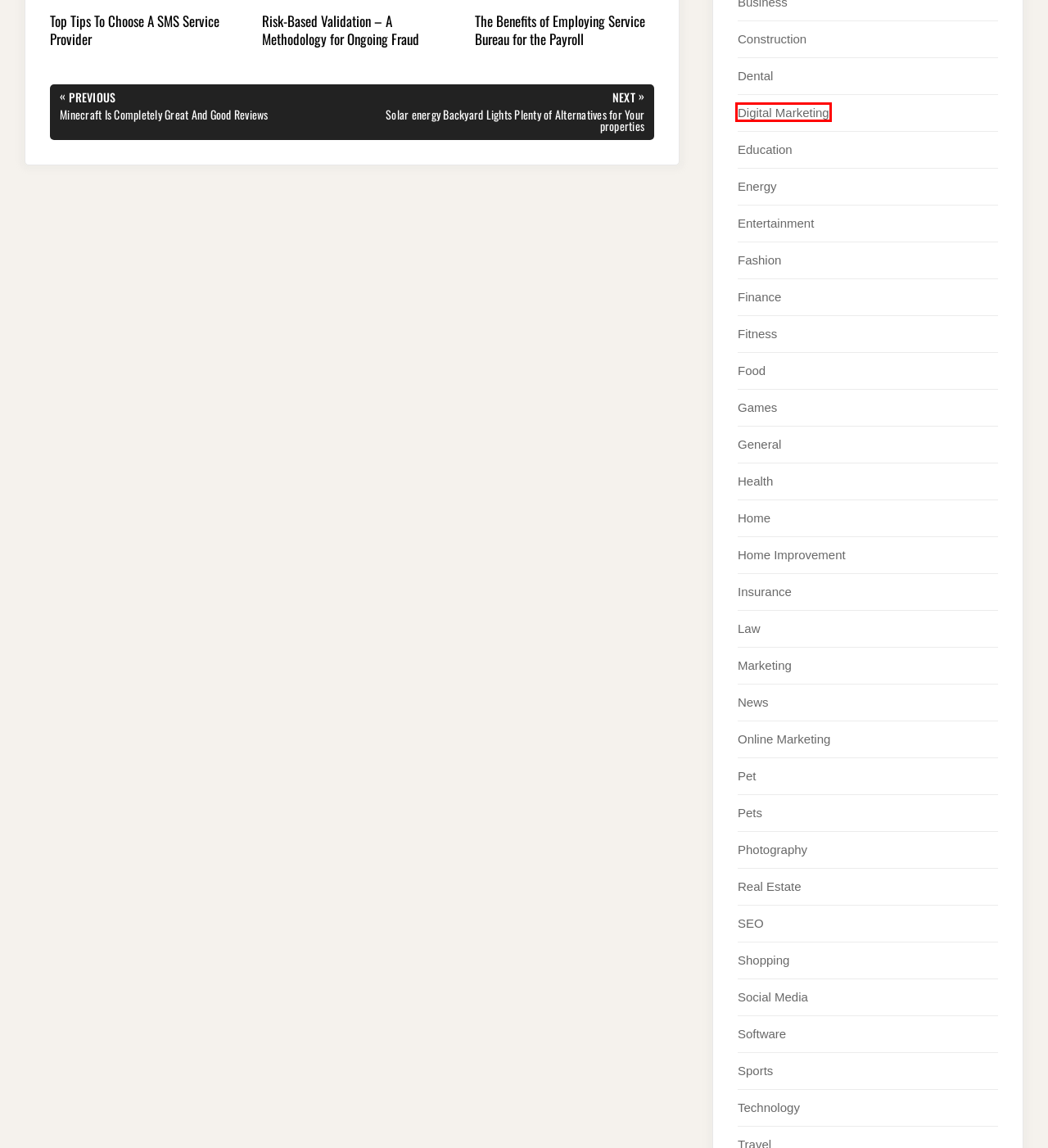You are presented with a screenshot of a webpage that includes a red bounding box around an element. Determine which webpage description best matches the page that results from clicking the element within the red bounding box. Here are the candidates:
A. Entertainment – Cruzro Jagi Puzkoa
B. Sports – Cruzro Jagi Puzkoa
C. Shopping – Cruzro Jagi Puzkoa
D. Construction – Cruzro Jagi Puzkoa
E. Food – Cruzro Jagi Puzkoa
F. Pets – Cruzro Jagi Puzkoa
G. Marketing – Cruzro Jagi Puzkoa
H. Digital Marketing – Cruzro Jagi Puzkoa

H